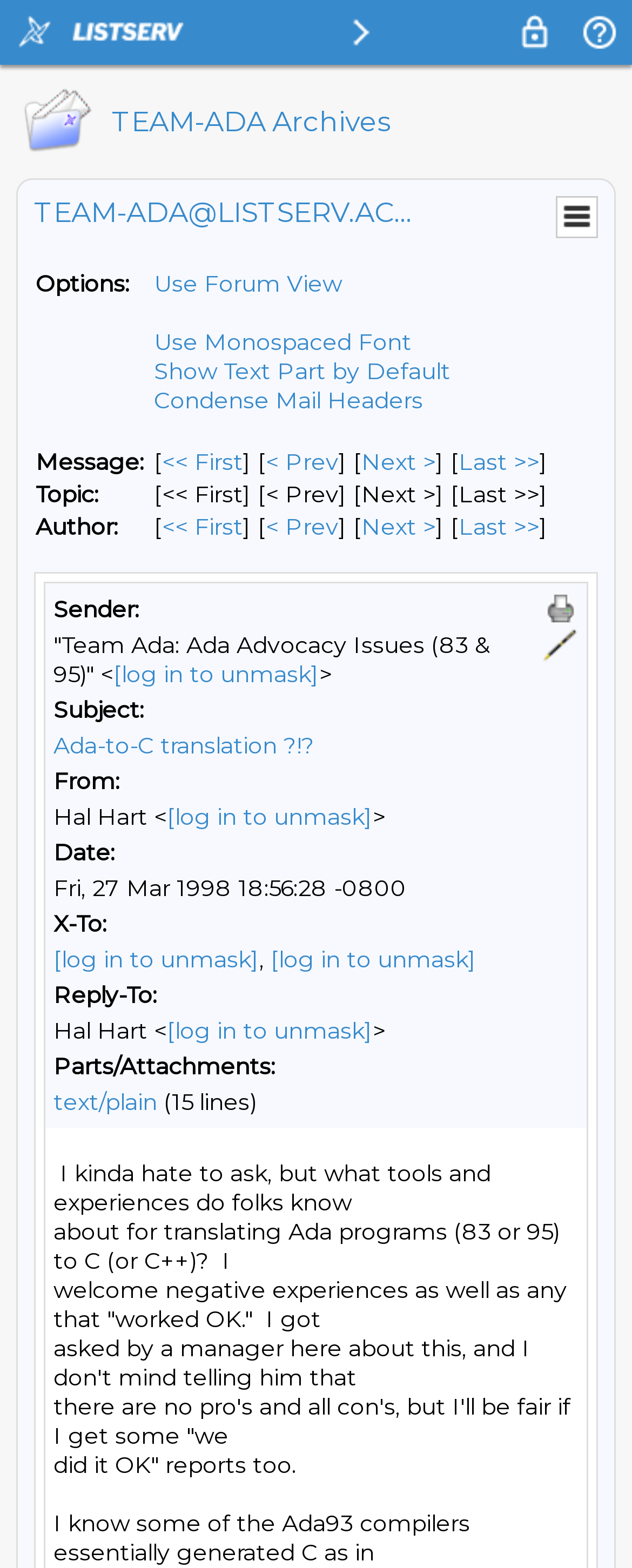Find the bounding box coordinates of the element's region that should be clicked in order to follow the given instruction: "Click on the 'Menu' link". The coordinates should consist of four float numbers between 0 and 1, i.e., [left, top, right, bottom].

[0.882, 0.126, 0.944, 0.151]